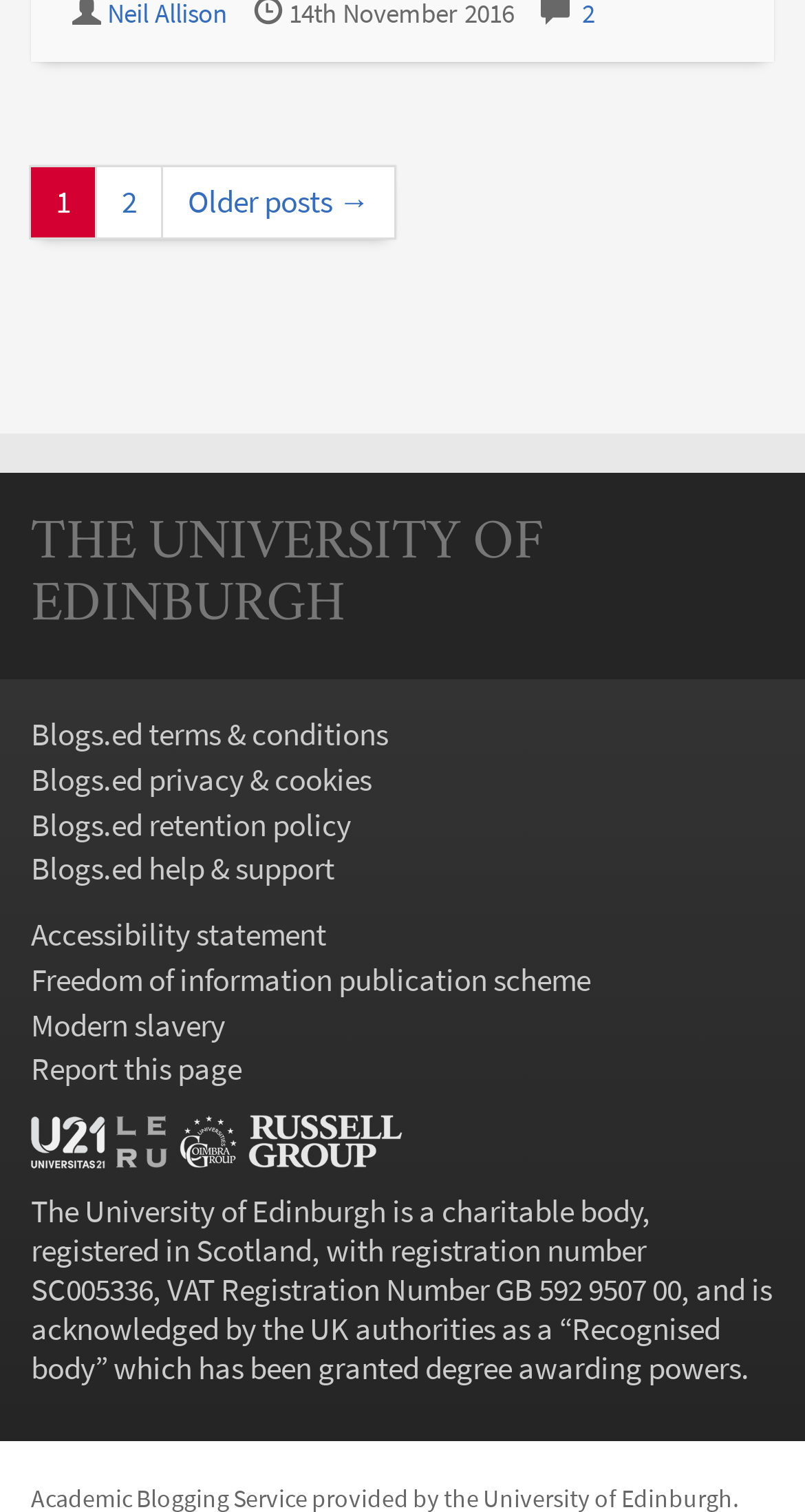What is the registration number of the university?
From the image, provide a succinct answer in one word or a short phrase.

SC005336